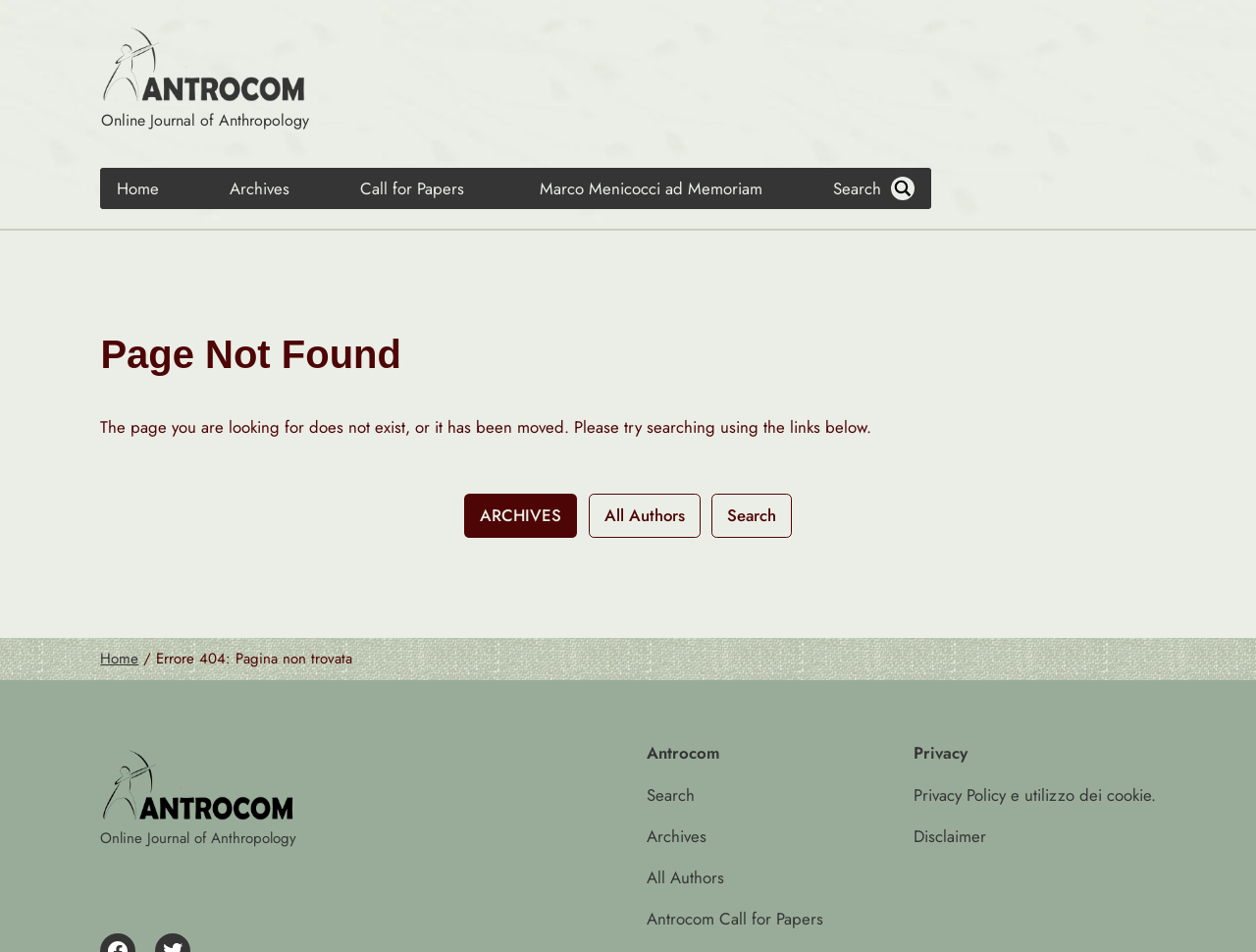Please pinpoint the bounding box coordinates for the region I should click to adhere to this instruction: "browse all authors".

[0.468, 0.518, 0.557, 0.565]